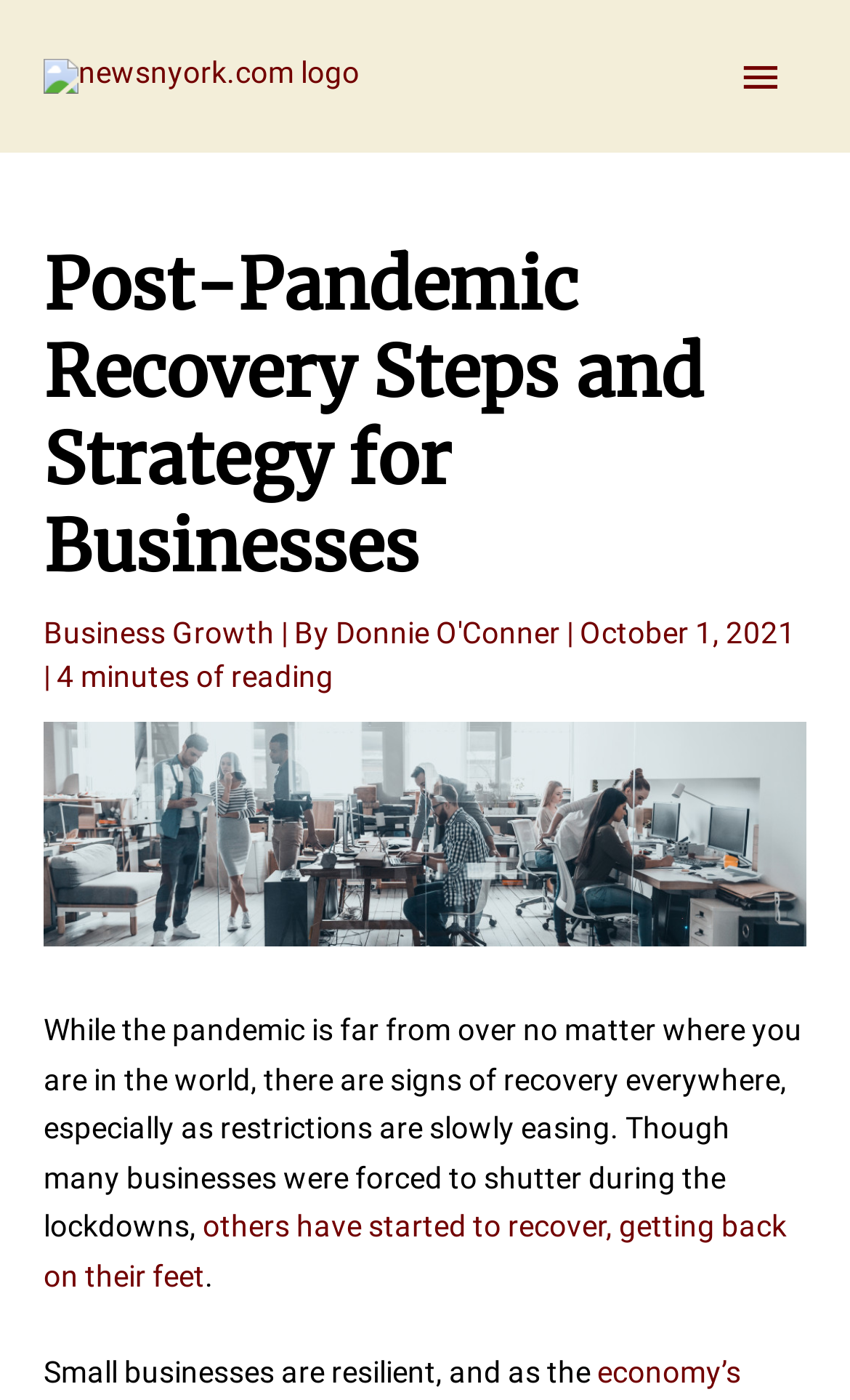What is the date of the article?
Using the image as a reference, give an elaborate response to the question.

The date of the article can be found by looking at the text below the title of the article. The text says 'October 1, 2021', indicating that the article was published on this date.